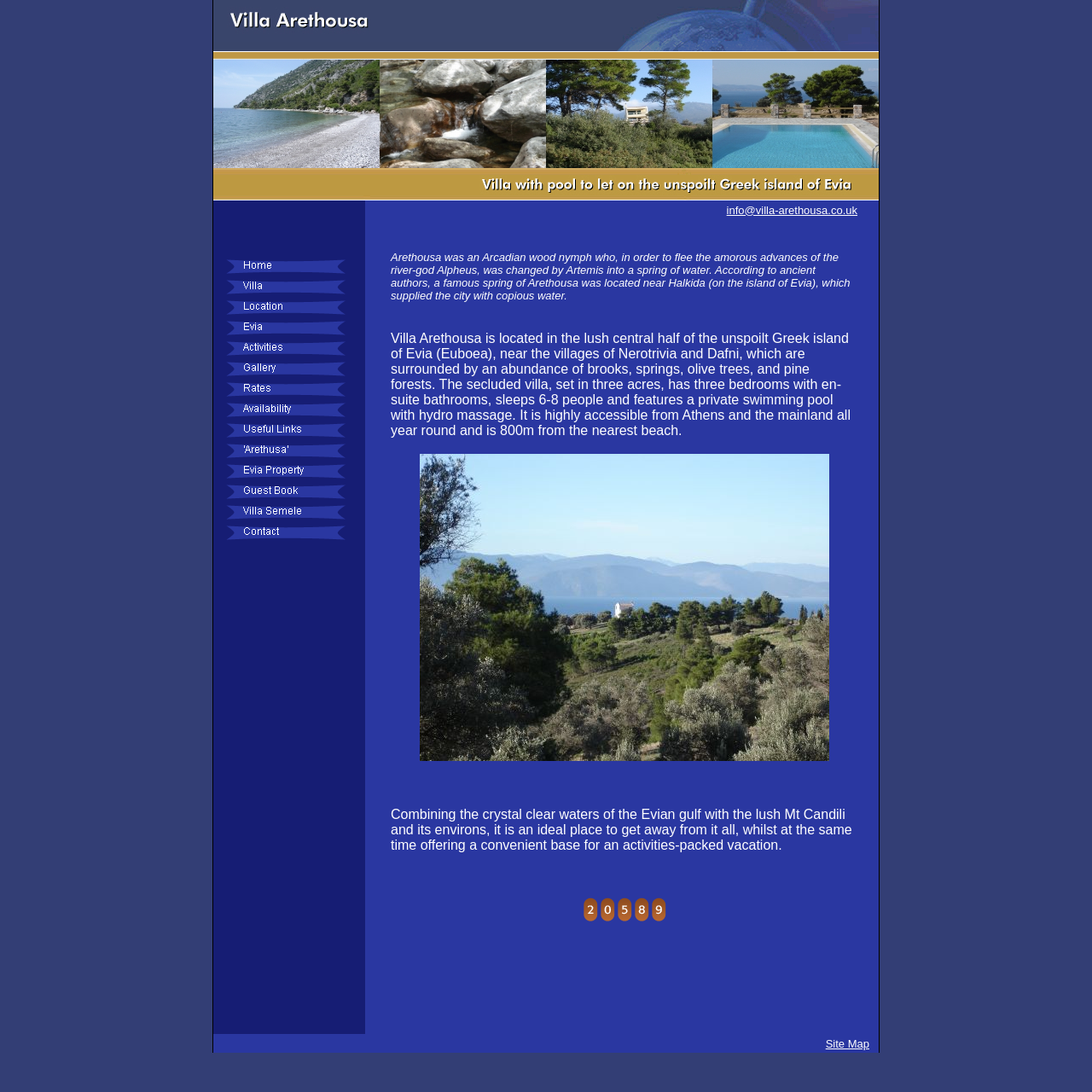What is the name of the villa?
Give a one-word or short-phrase answer derived from the screenshot.

Villa Arethousa